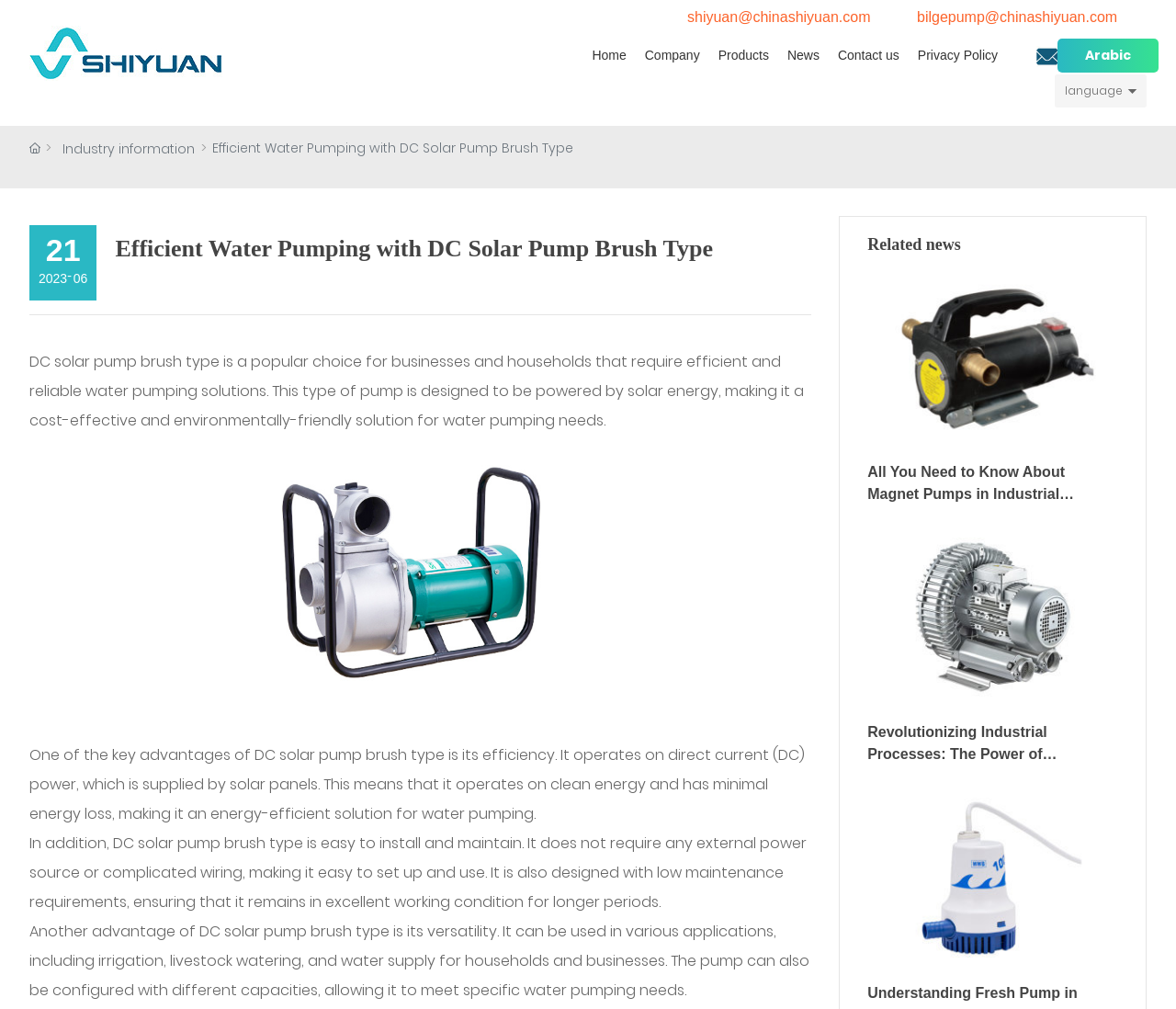Pinpoint the bounding box coordinates of the area that should be clicked to complete the following instruction: "Go to the company's homepage". The coordinates must be given as four float numbers between 0 and 1, i.e., [left, top, right, bottom].

[0.496, 0.026, 0.54, 0.085]